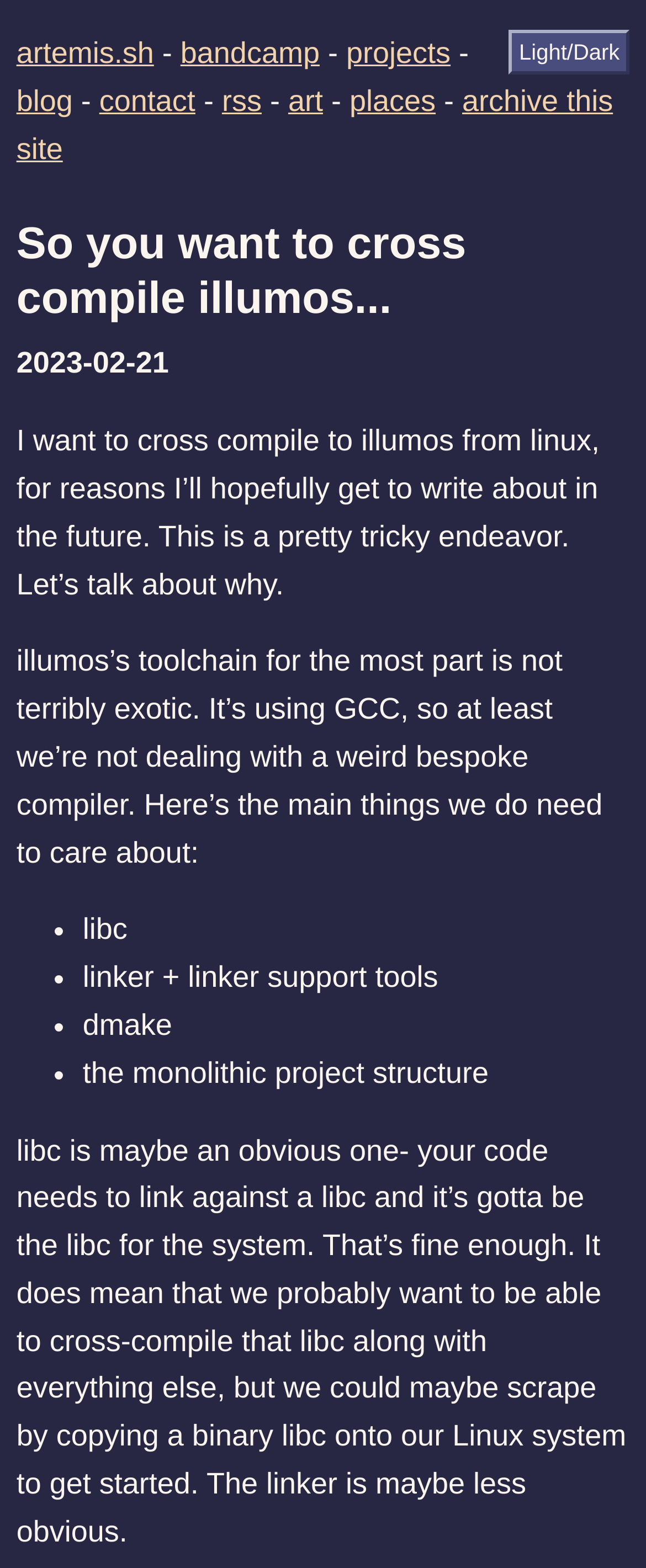Please determine the bounding box coordinates for the UI element described as: "archive this site".

[0.025, 0.054, 0.949, 0.105]